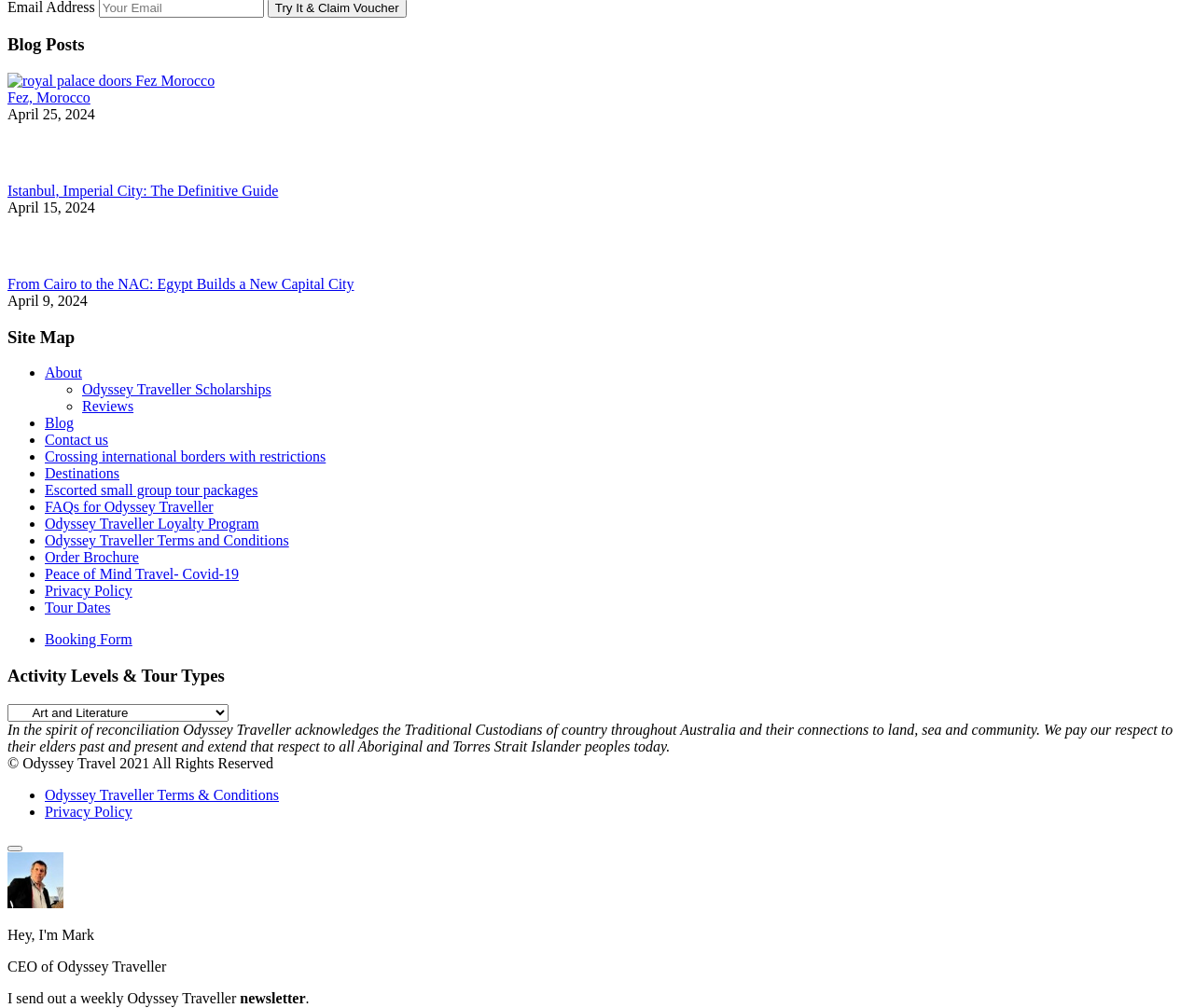Identify the bounding box of the UI element described as follows: "Order Brochure". Provide the coordinates as four float numbers in the range of 0 to 1 [left, top, right, bottom].

[0.038, 0.545, 0.116, 0.561]